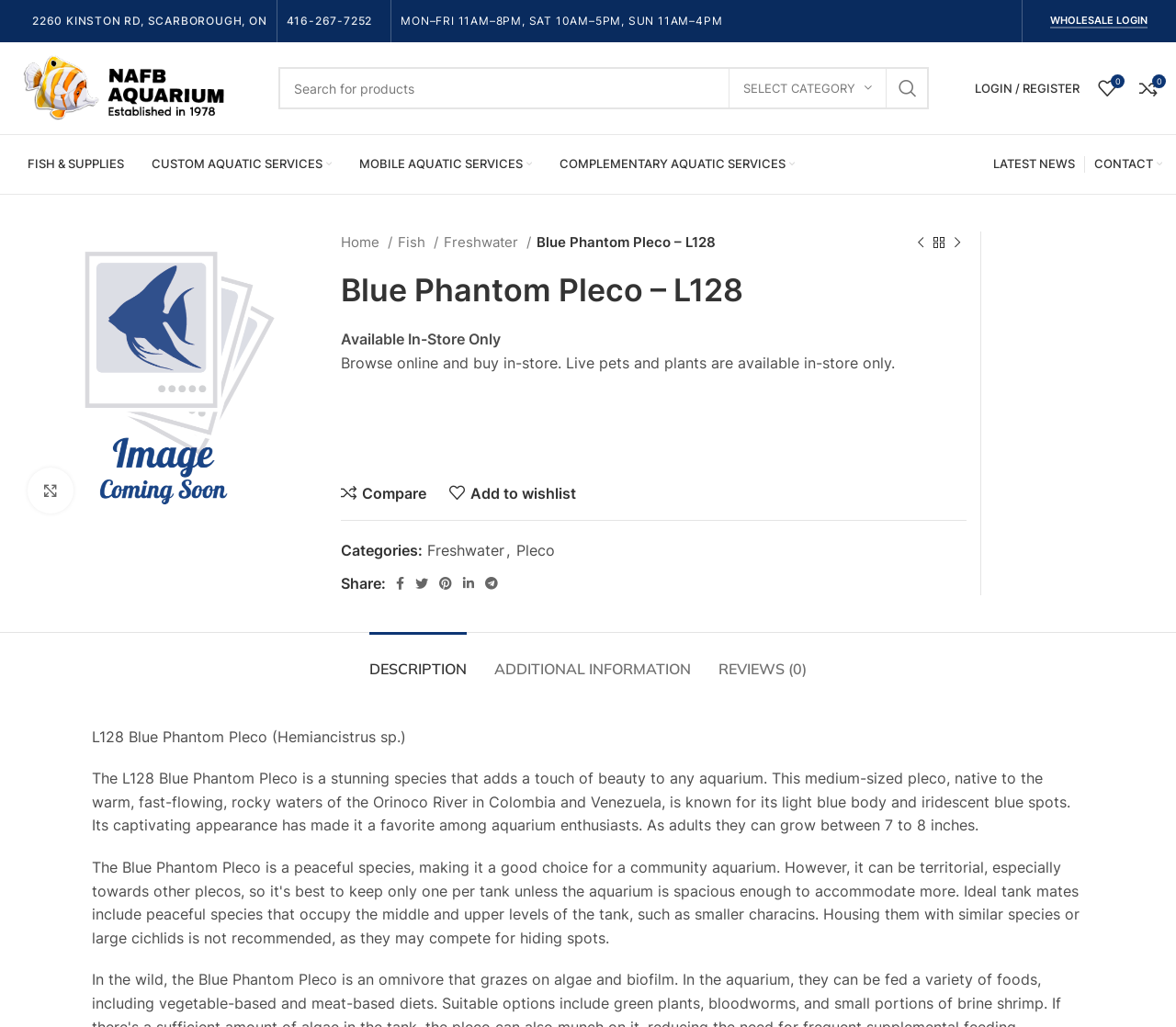Can you give a comprehensive explanation to the question given the content of the image?
What is the maximum size of the fish?

I found the answer by looking at the description section, where I saw a text that says 'As adults they can grow between 7 to 8 inches.' This suggests that the maximum size of the fish is 7 to 8 inches.